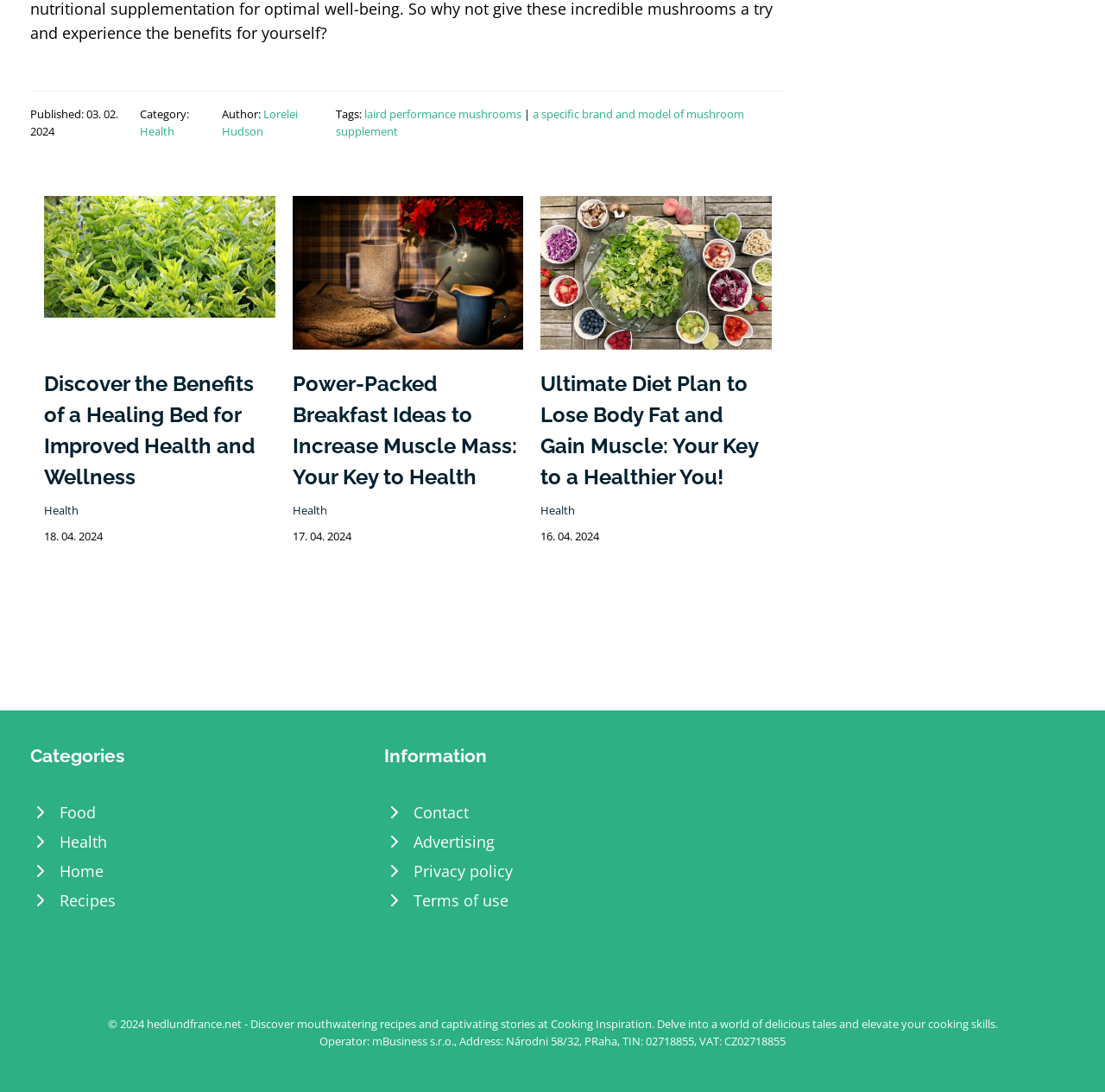Please find and report the bounding box coordinates of the element to click in order to perform the following action: "Explore the 'Lose Body Fat And Gain Muscle Diet' article". The coordinates should be expressed as four float numbers between 0 and 1, in the format [left, top, right, bottom].

[0.489, 0.238, 0.698, 0.257]